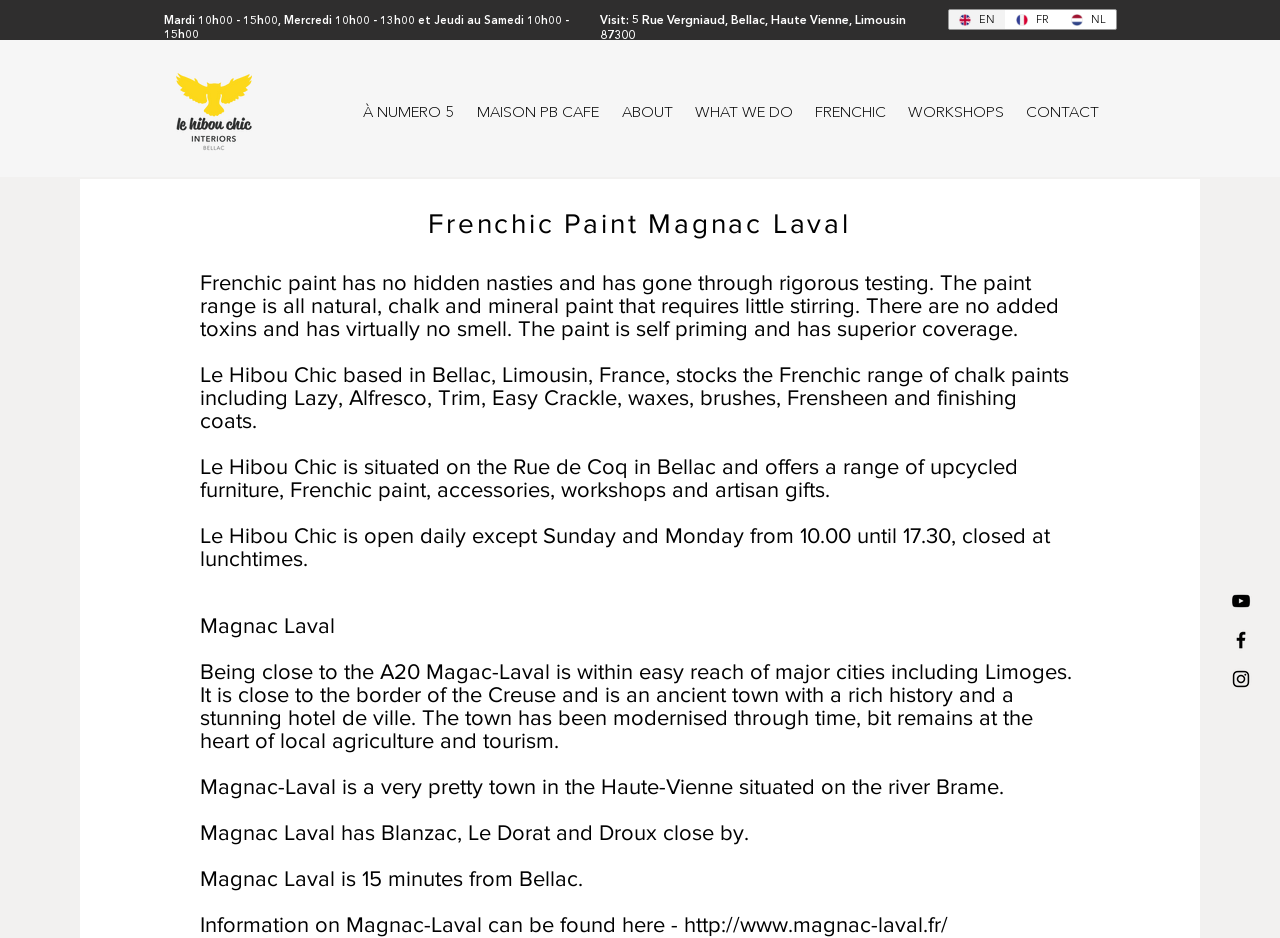Provide your answer to the question using just one word or phrase: What is the name of the paint range stocked by Le Hibou Chic?

Frenchic